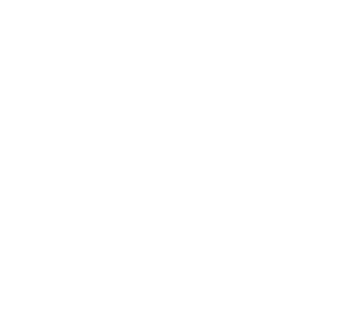Offer a meticulous description of the image.

In this image, there are stylized social media icons represented through simple, recognizable shapes. Each icon corresponds to a different social media platform, typically including Facebook, Instagram, and LinkedIn. The design features a minimalistic approach, focusing on the essence of each platform’s logo. Positioned towards the bottom of a webpage, these icons encourage users to connect with the brand, indicated by the accompanying text near these icons. This presentation aligns with modern web design practices, emphasizing connectivity and engagement with audiences through popular social media channels.